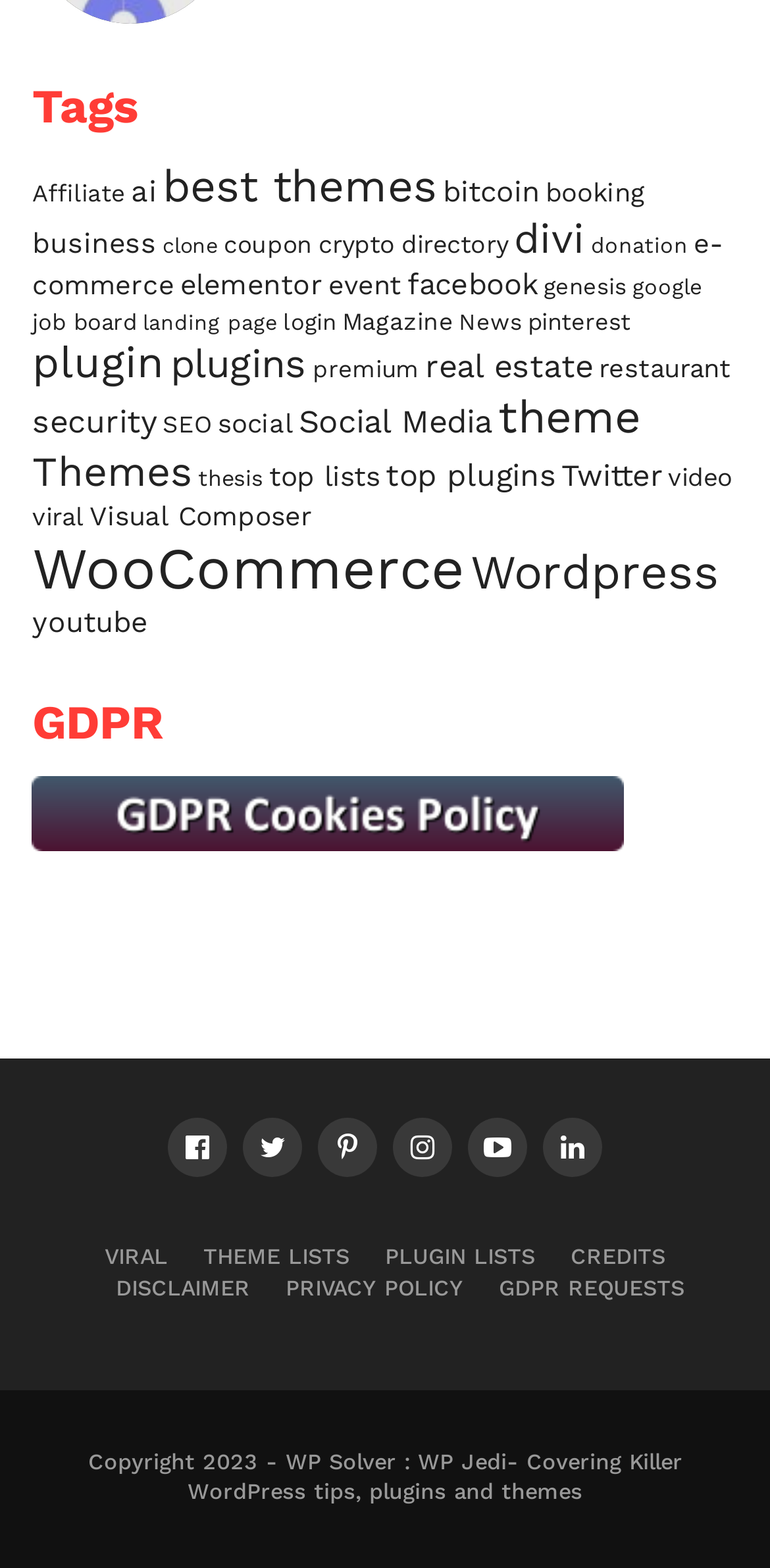What is the copyright year of the webpage?
Provide a one-word or short-phrase answer based on the image.

2023